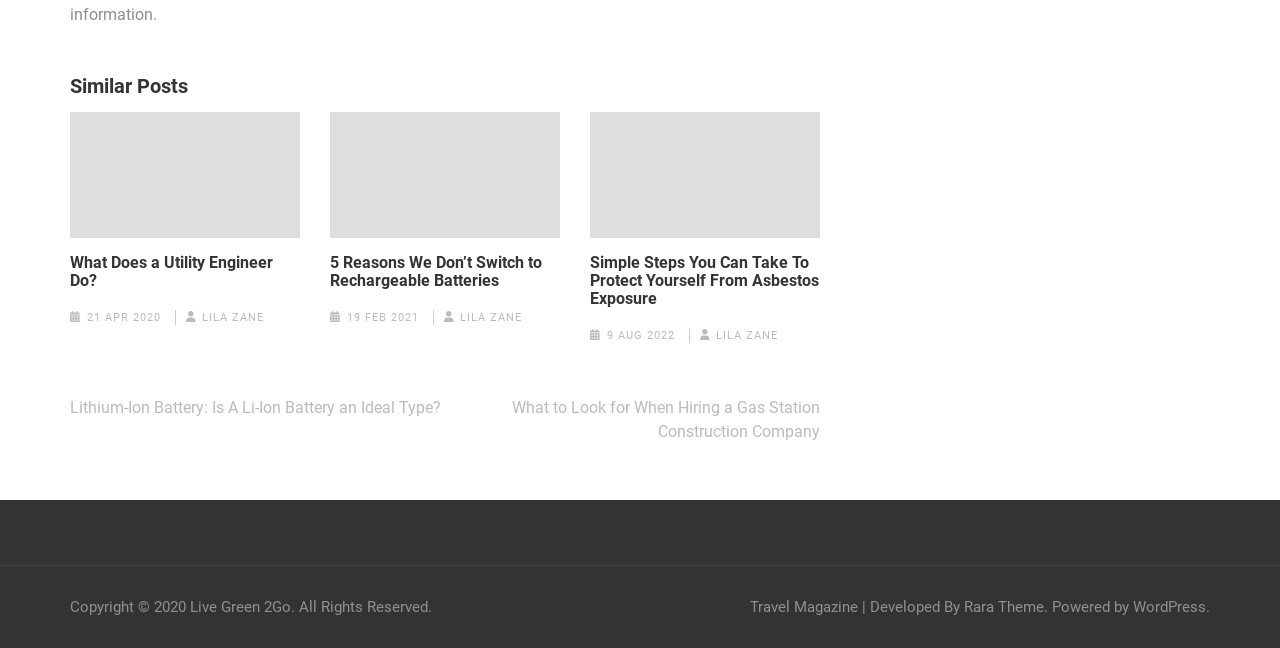Identify the bounding box coordinates of the section to be clicked to complete the task described by the following instruction: "Click on the 'What Does a Utility Engineer Do?' link". The coordinates should be four float numbers between 0 and 1, formatted as [left, top, right, bottom].

[0.055, 0.392, 0.234, 0.447]